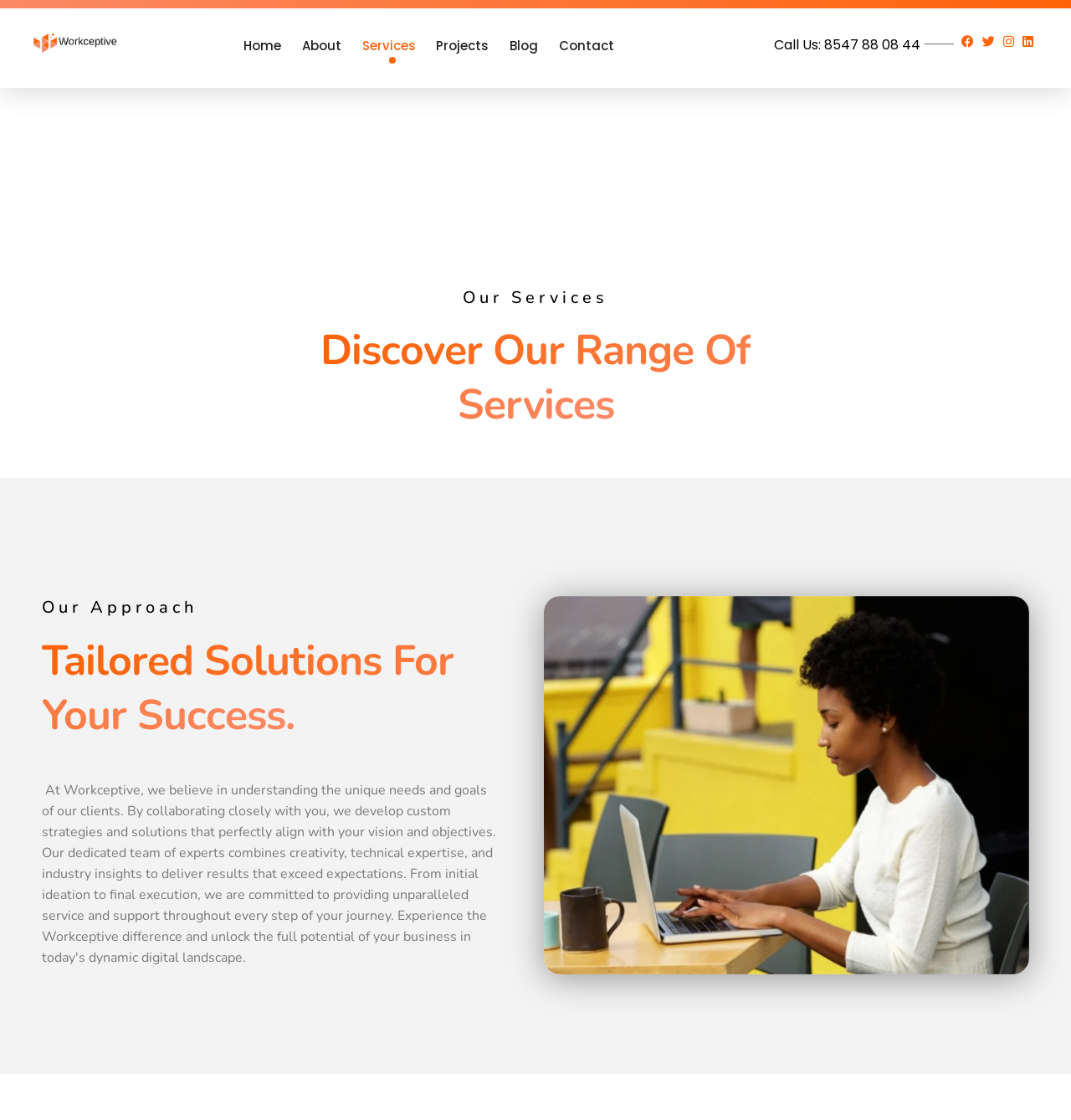How many navigation links are there?
Please answer the question with a detailed and comprehensive explanation.

There are 6 navigation links, namely 'Home', 'About', 'Services', 'Projects', 'Blog', and 'Contact', which are arranged horizontally.